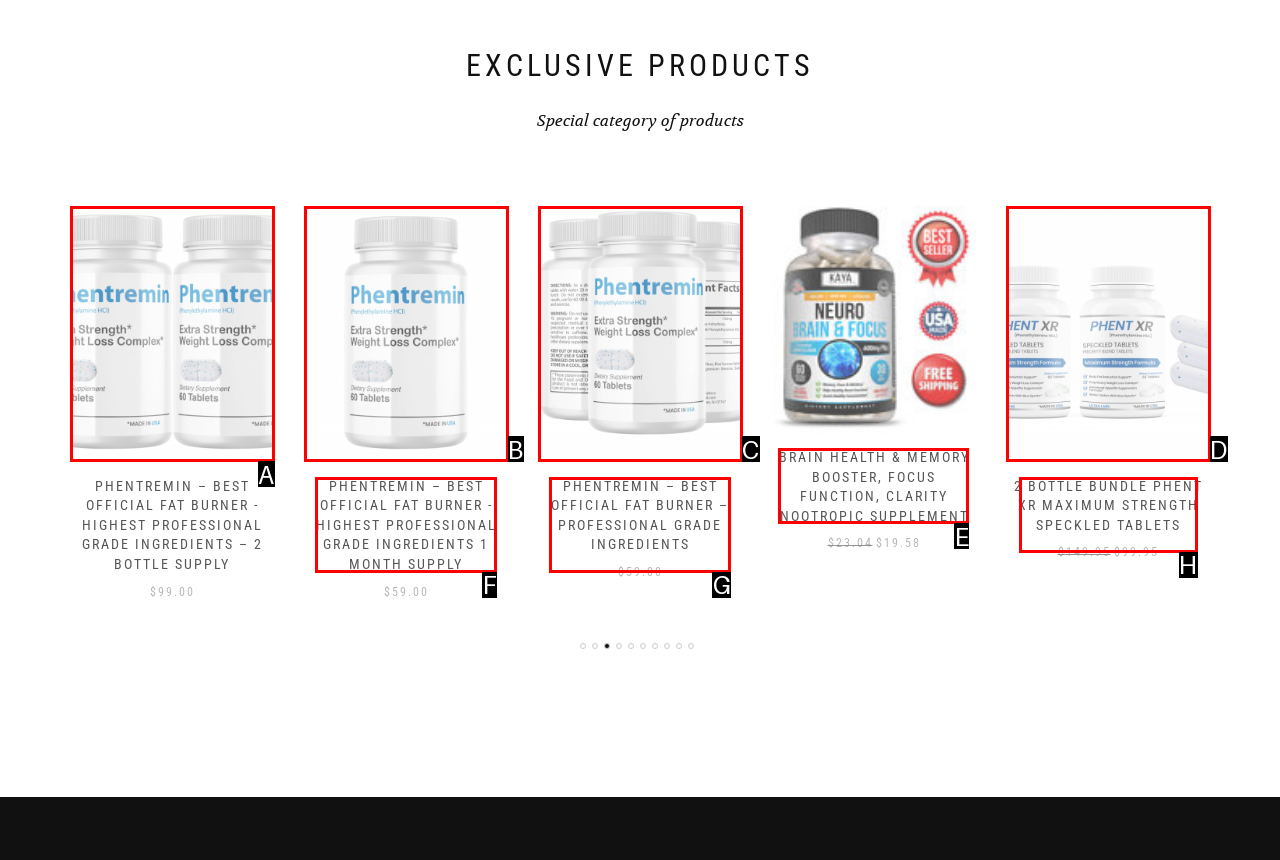Please indicate which option's letter corresponds to the task: Enter email address by examining the highlighted elements in the screenshot.

None